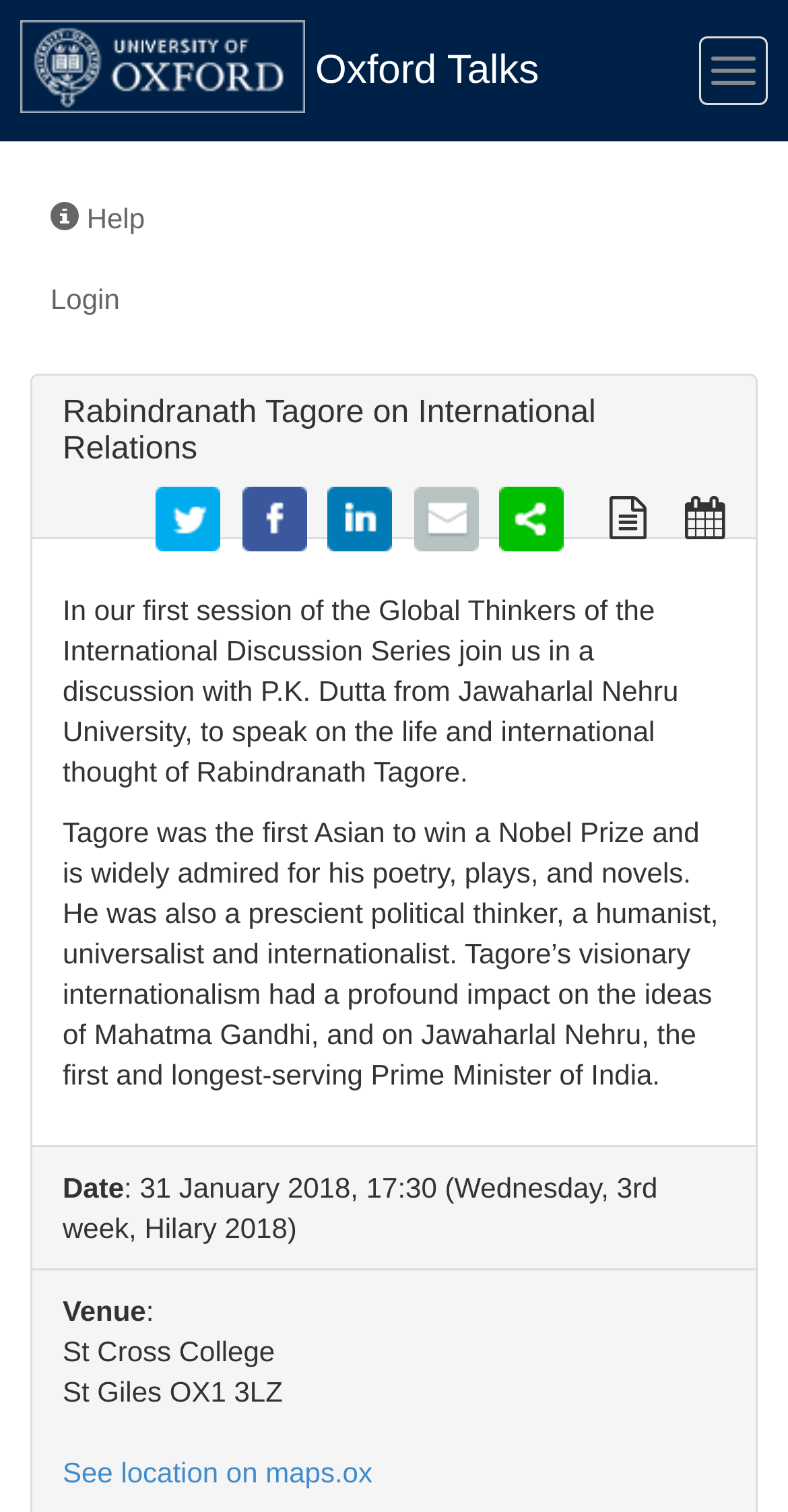Use a single word or phrase to answer the question: 
What is the name of the person whose life and international thought is being discussed?

Rabindranath Tagore